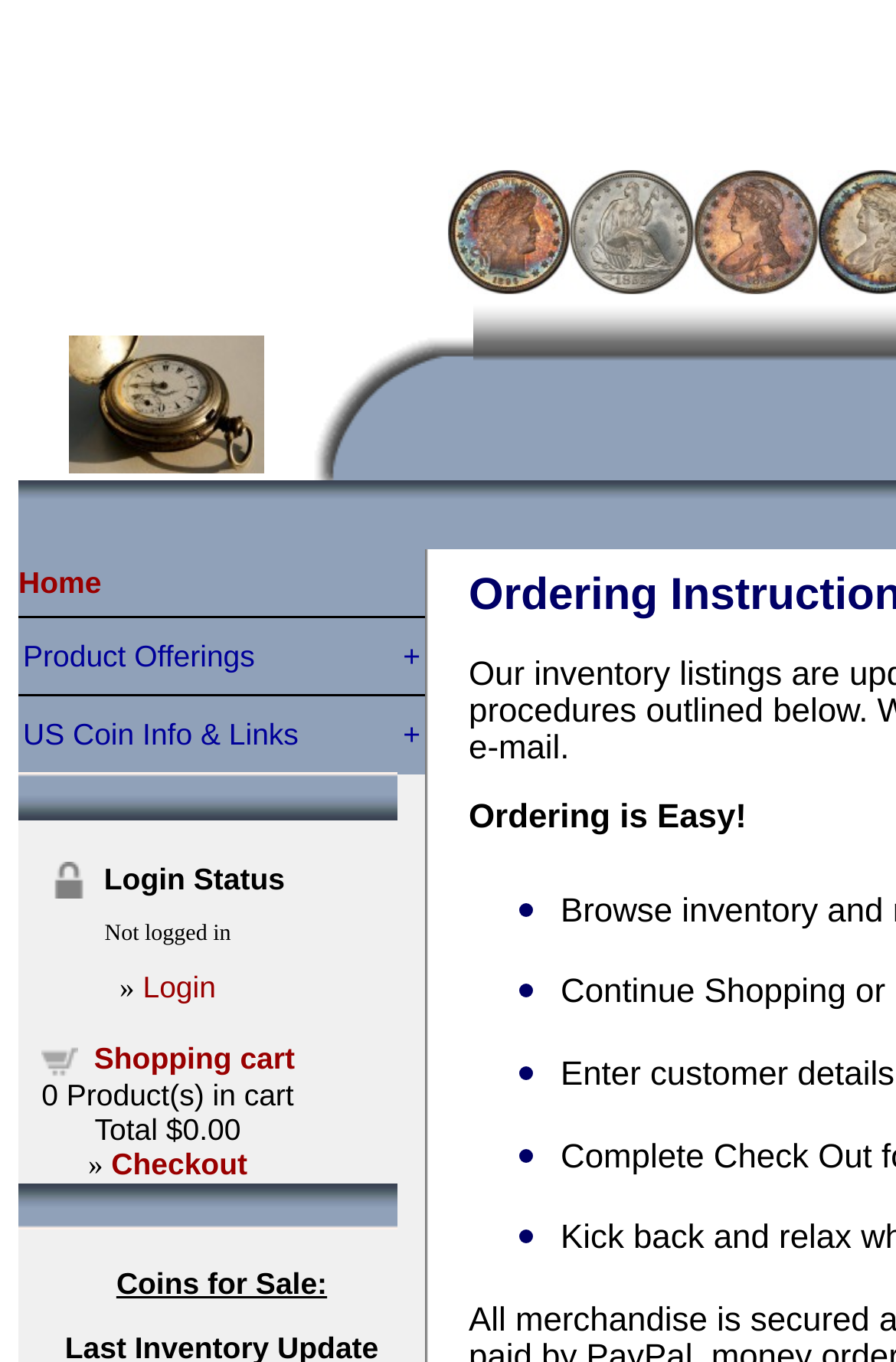Refer to the element description Login and identify the corresponding bounding box in the screenshot. Format the coordinates as (top-left x, top-left y, bottom-right x, bottom-right y) with values in the range of 0 to 1.

[0.159, 0.711, 0.241, 0.737]